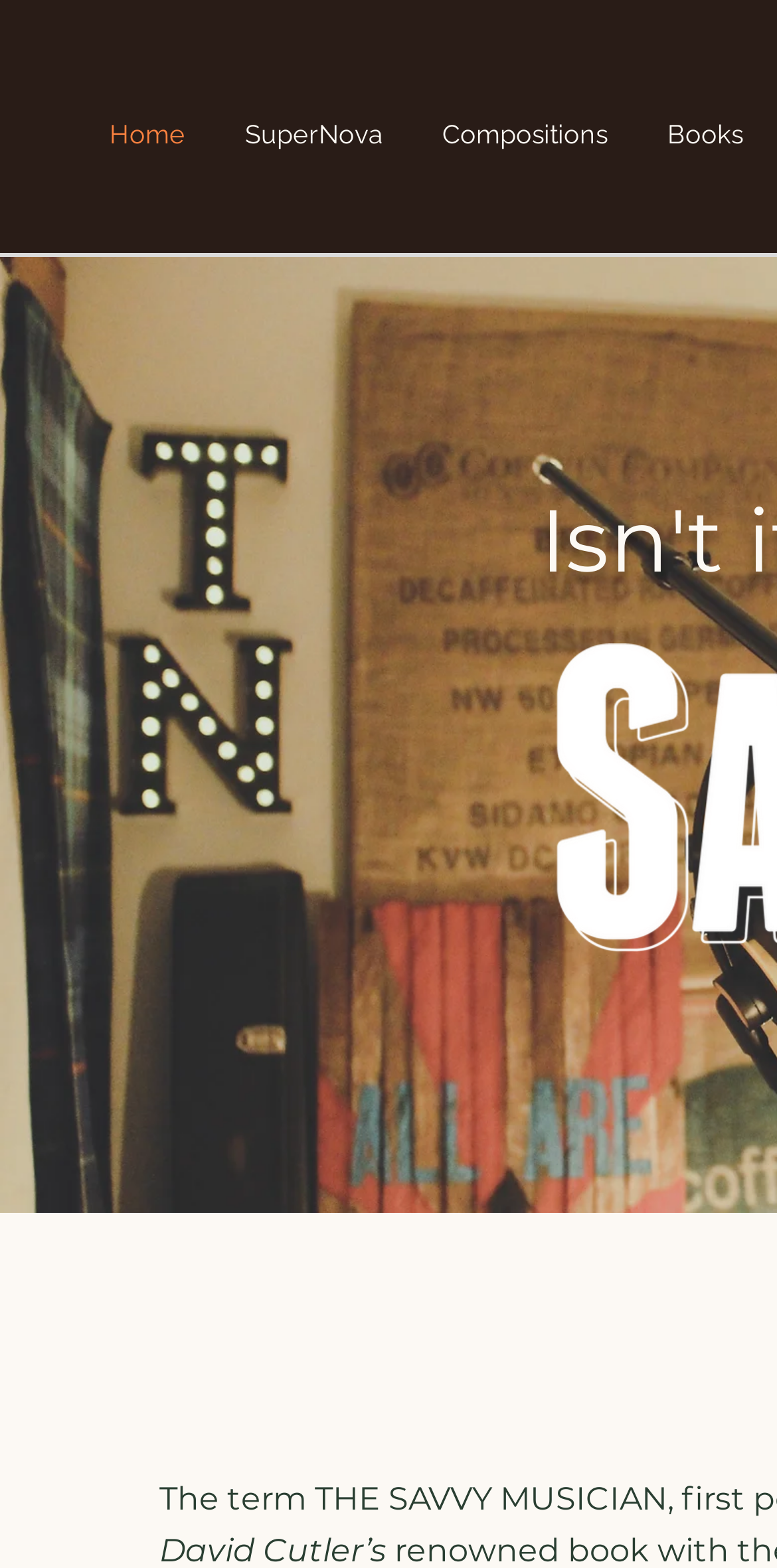Identify the bounding box for the UI element described as: "Books". Ensure the coordinates are four float numbers between 0 and 1, formatted as [left, top, right, bottom].

[0.821, 0.046, 0.995, 0.127]